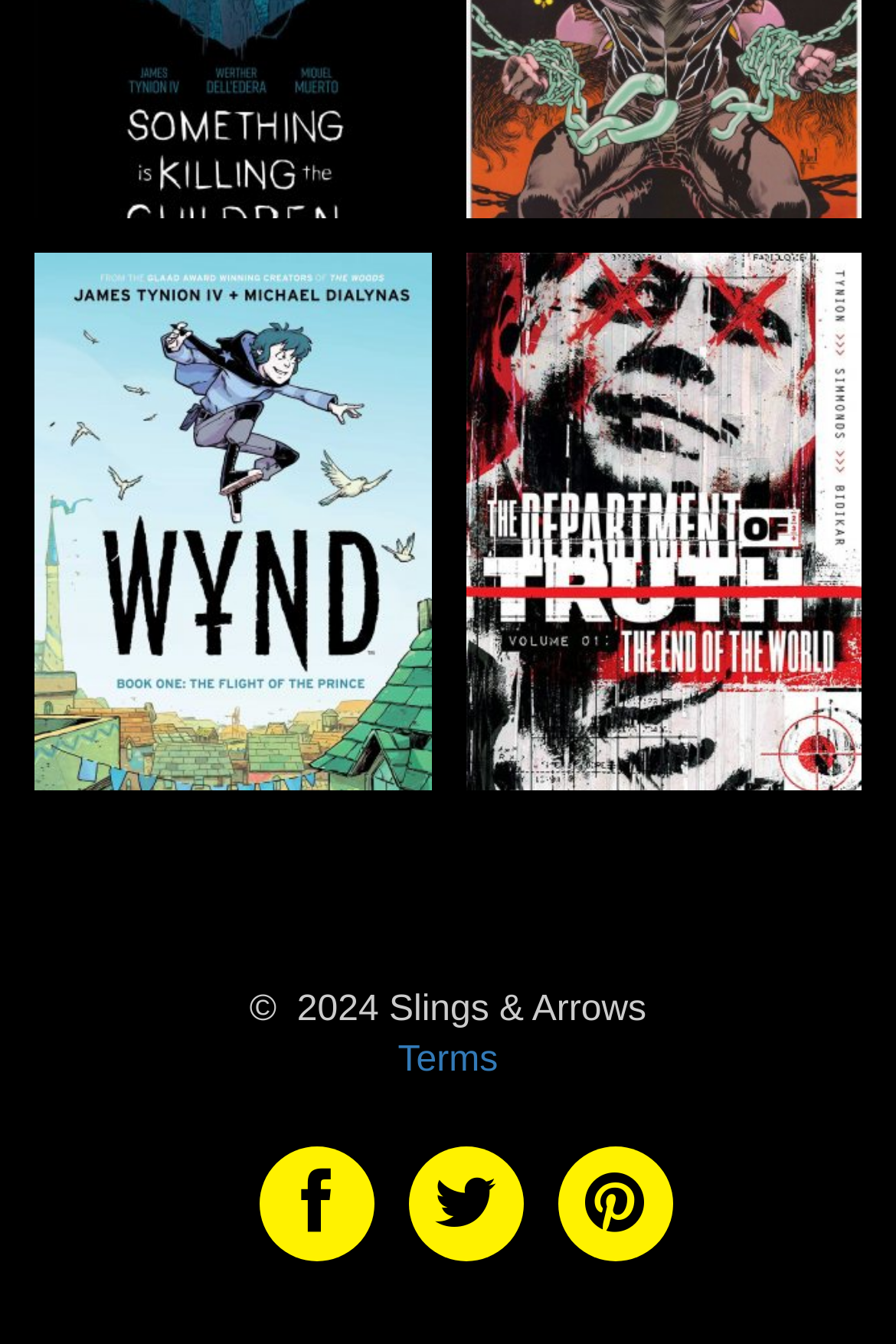Given the element description Terms, identify the bounding box coordinates for the UI element on the webpage screenshot. The format should be (top-left x, top-left y, bottom-right x, bottom-right y), with values between 0 and 1.

[0.444, 0.775, 0.556, 0.804]